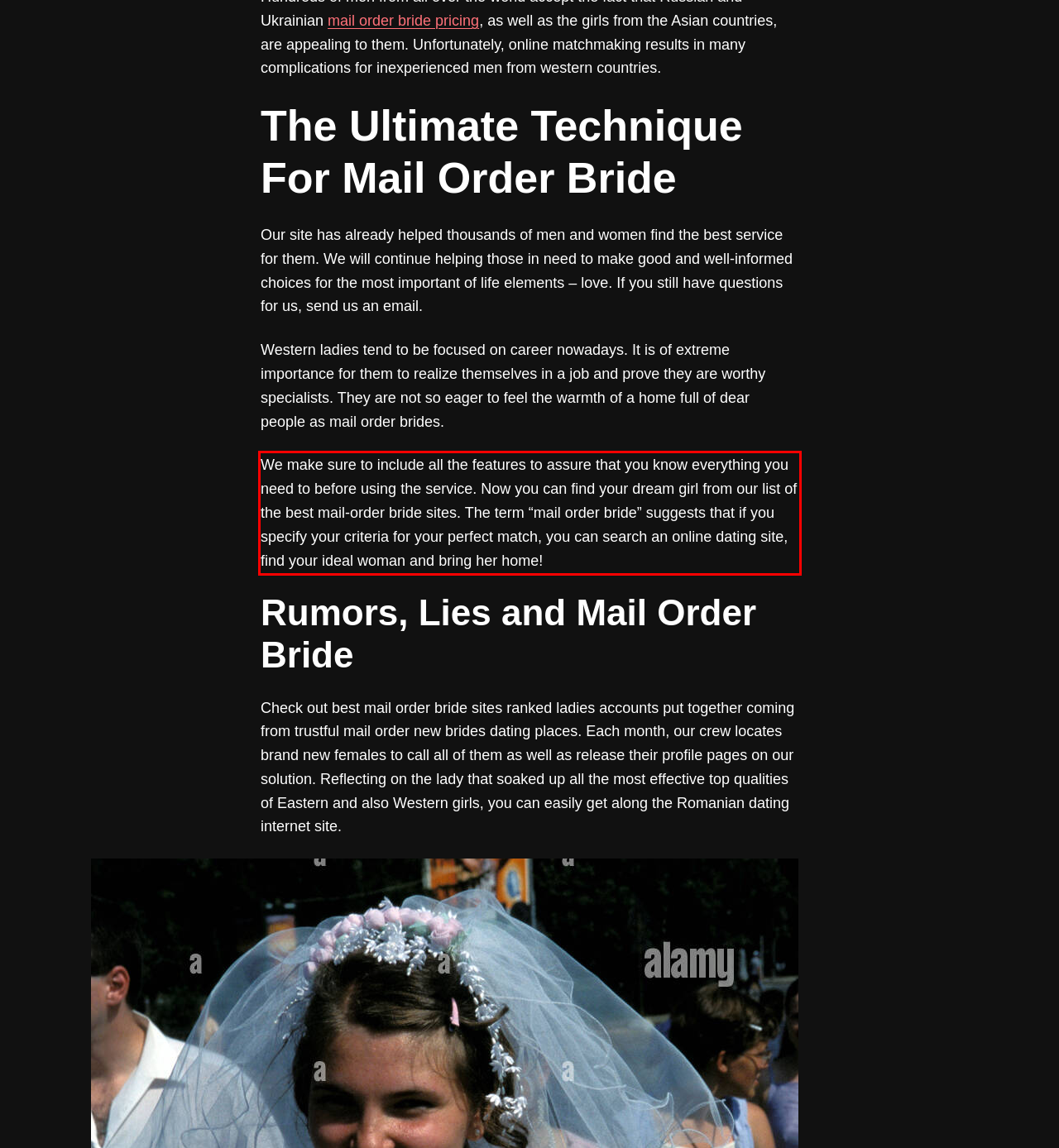Using the webpage screenshot, recognize and capture the text within the red bounding box.

We make sure to include all the features to assure that you know everything you need to before using the service. Now you can find your dream girl from our list of the best mail-order bride sites. The term “mail order bride” suggests that if you specify your criteria for your perfect match, you can search an online dating site, find your ideal woman and bring her home!